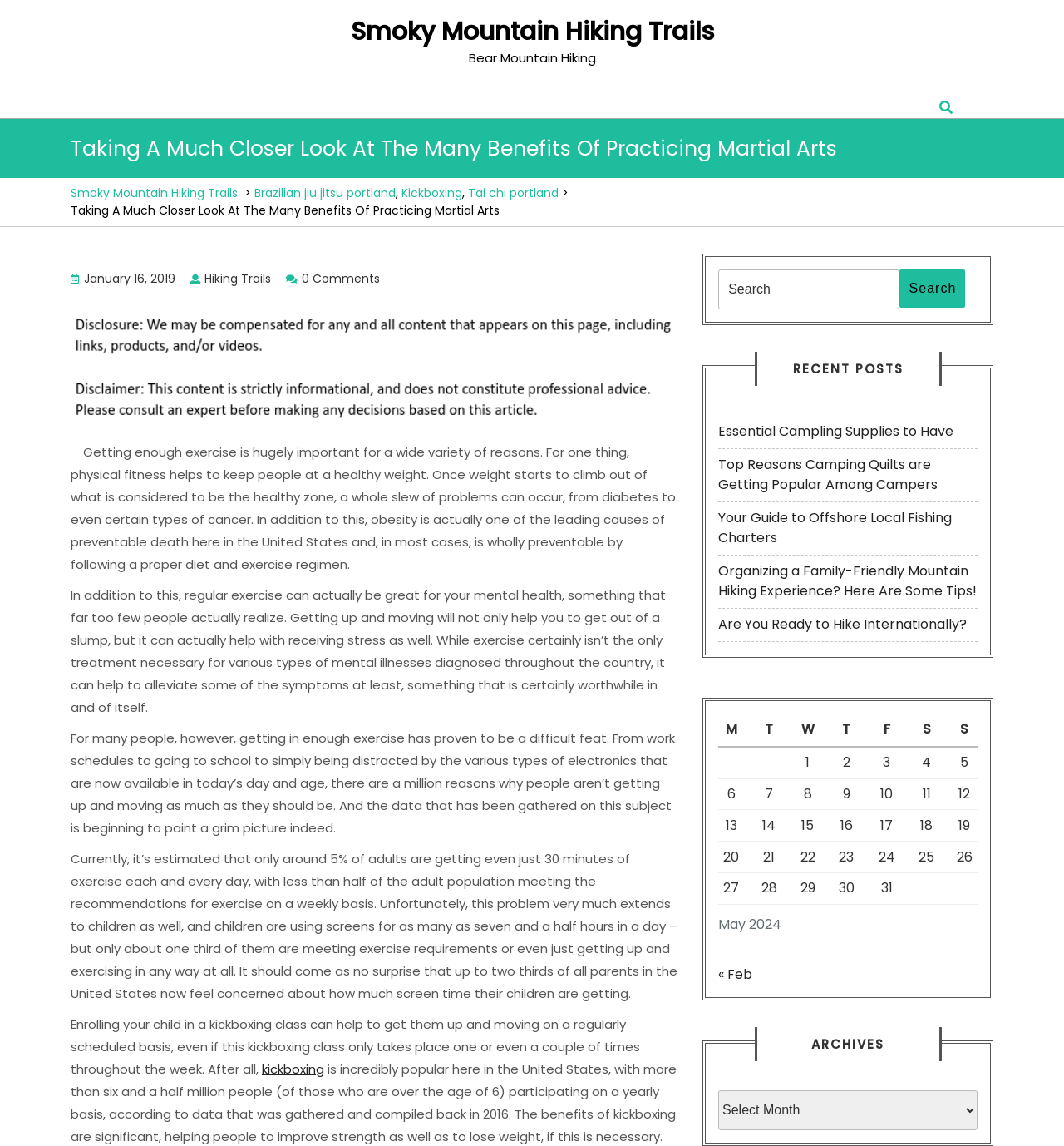Please specify the bounding box coordinates of the clickable region necessary for completing the following instruction: "View the calendar for May 2024". The coordinates must consist of four float numbers between 0 and 1, i.e., [left, top, right, bottom].

[0.675, 0.623, 0.919, 0.824]